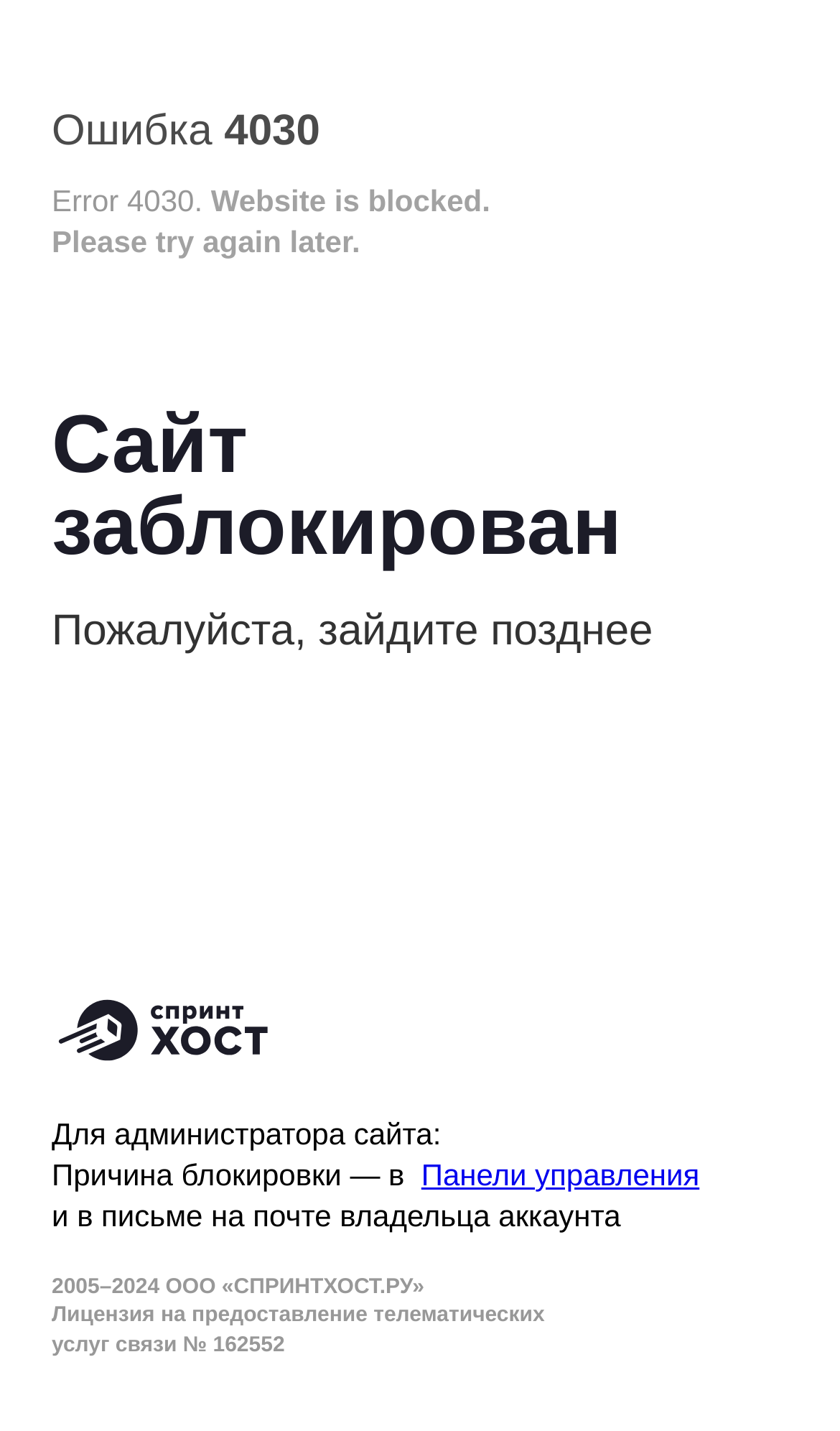Please find the bounding box coordinates (top-left x, top-left y, bottom-right x, bottom-right y) in the screenshot for the UI element described as follows: Панели управления

[0.502, 0.809, 0.833, 0.833]